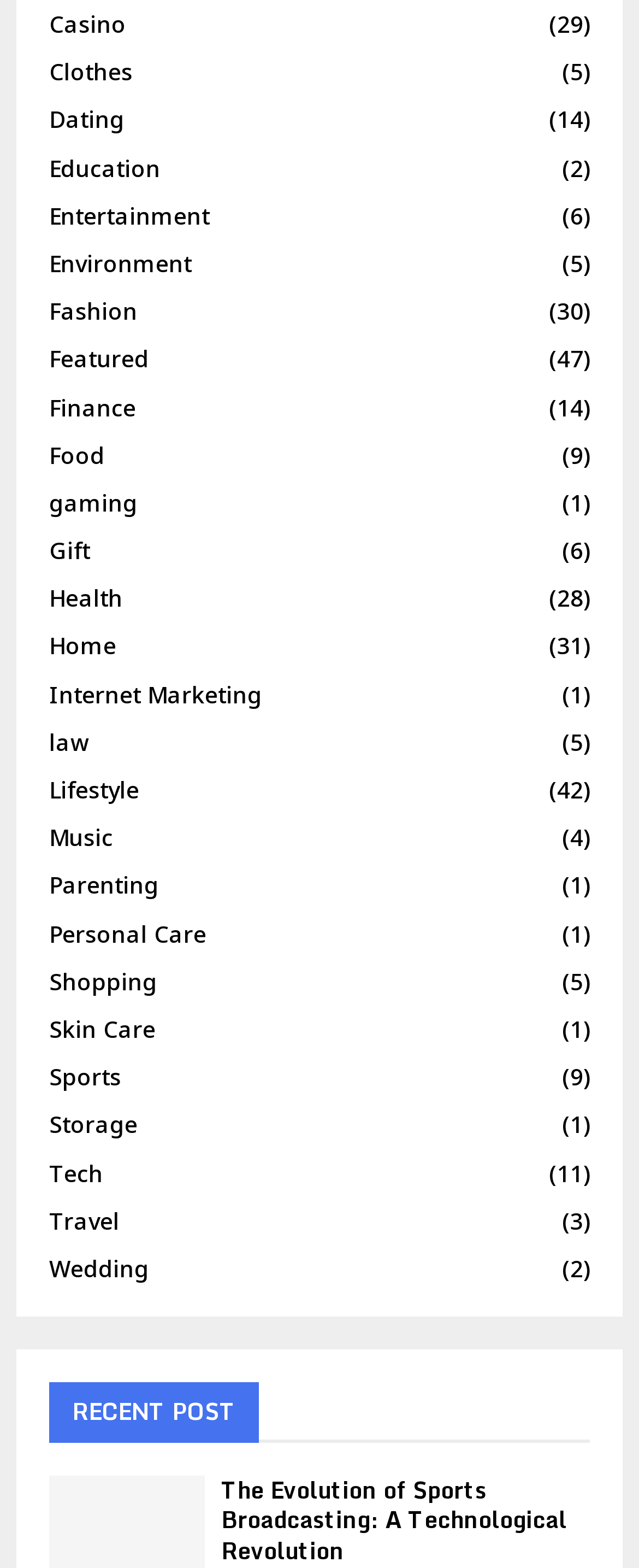Given the element description law (5), predict the bounding box coordinates for the UI element in the webpage screenshot. The format should be (top-left x, top-left y, bottom-right x, bottom-right y), and the values should be between 0 and 1.

[0.077, 0.463, 0.138, 0.483]